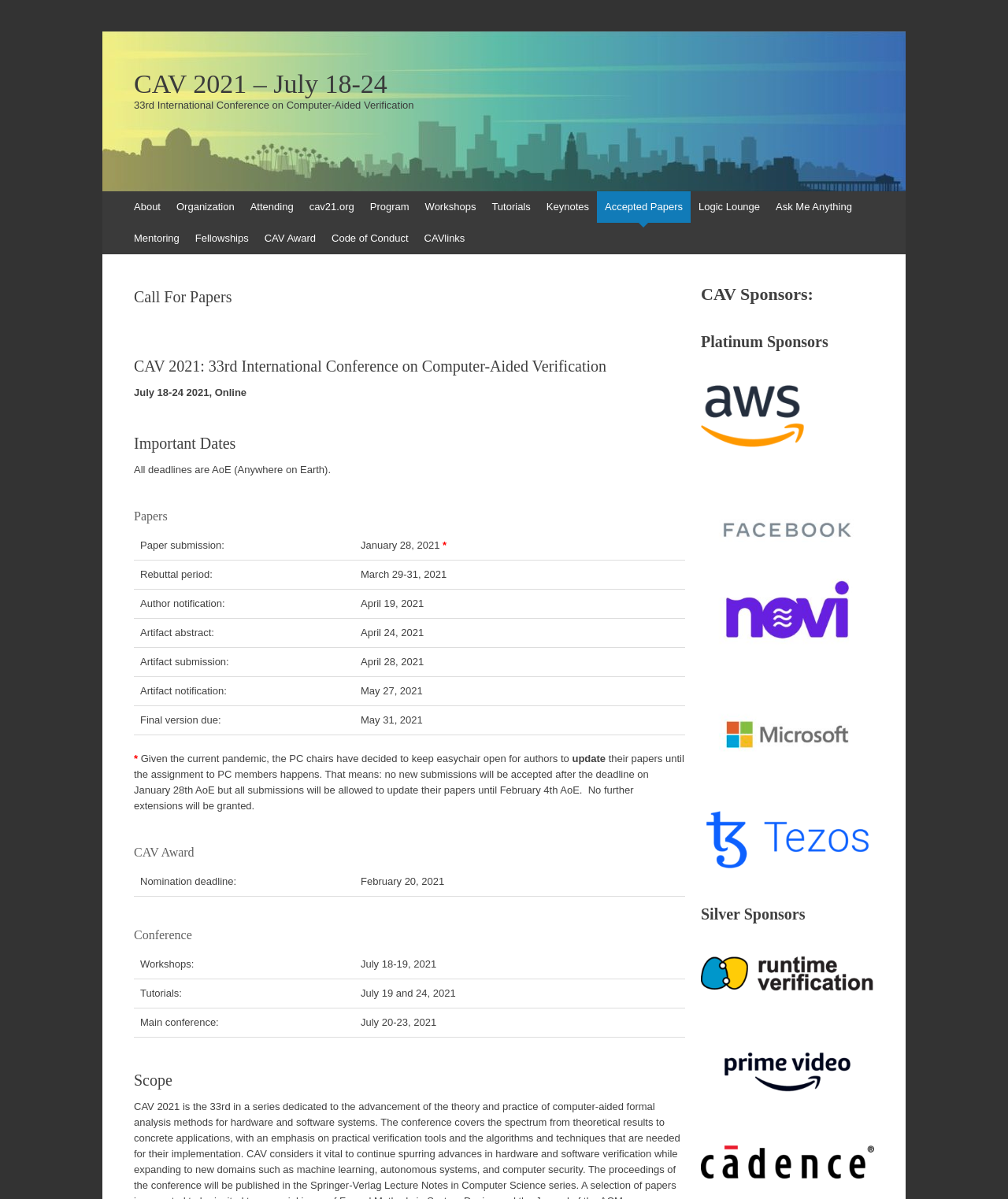Please reply with a single word or brief phrase to the question: 
What is the name of the conference?

CAV 2021